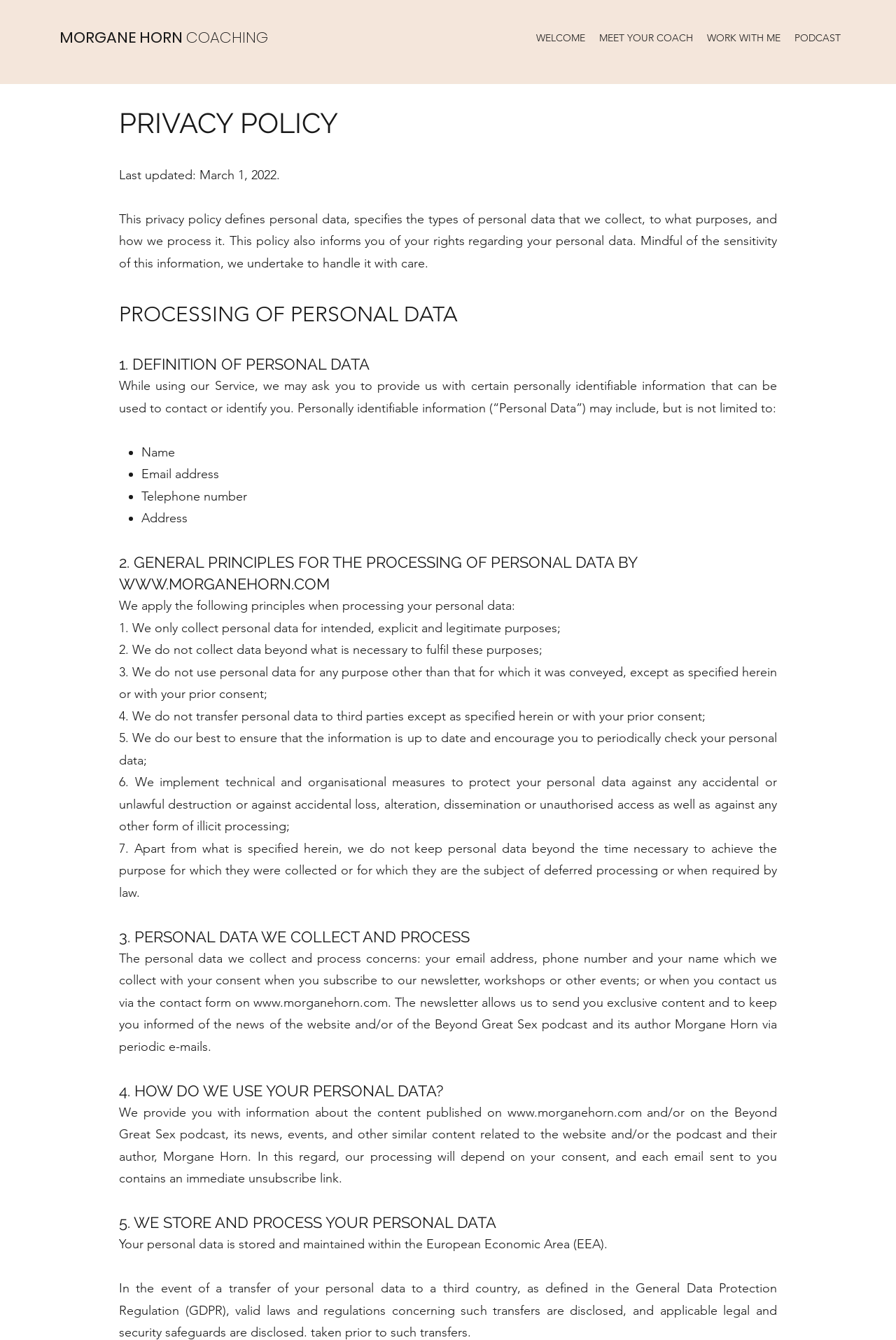What is the name of the coach?
Please provide an in-depth and detailed response to the question.

The name of the coach is mentioned in the top-left corner of the webpage, where it says 'MORGANE HORN COACHING'.